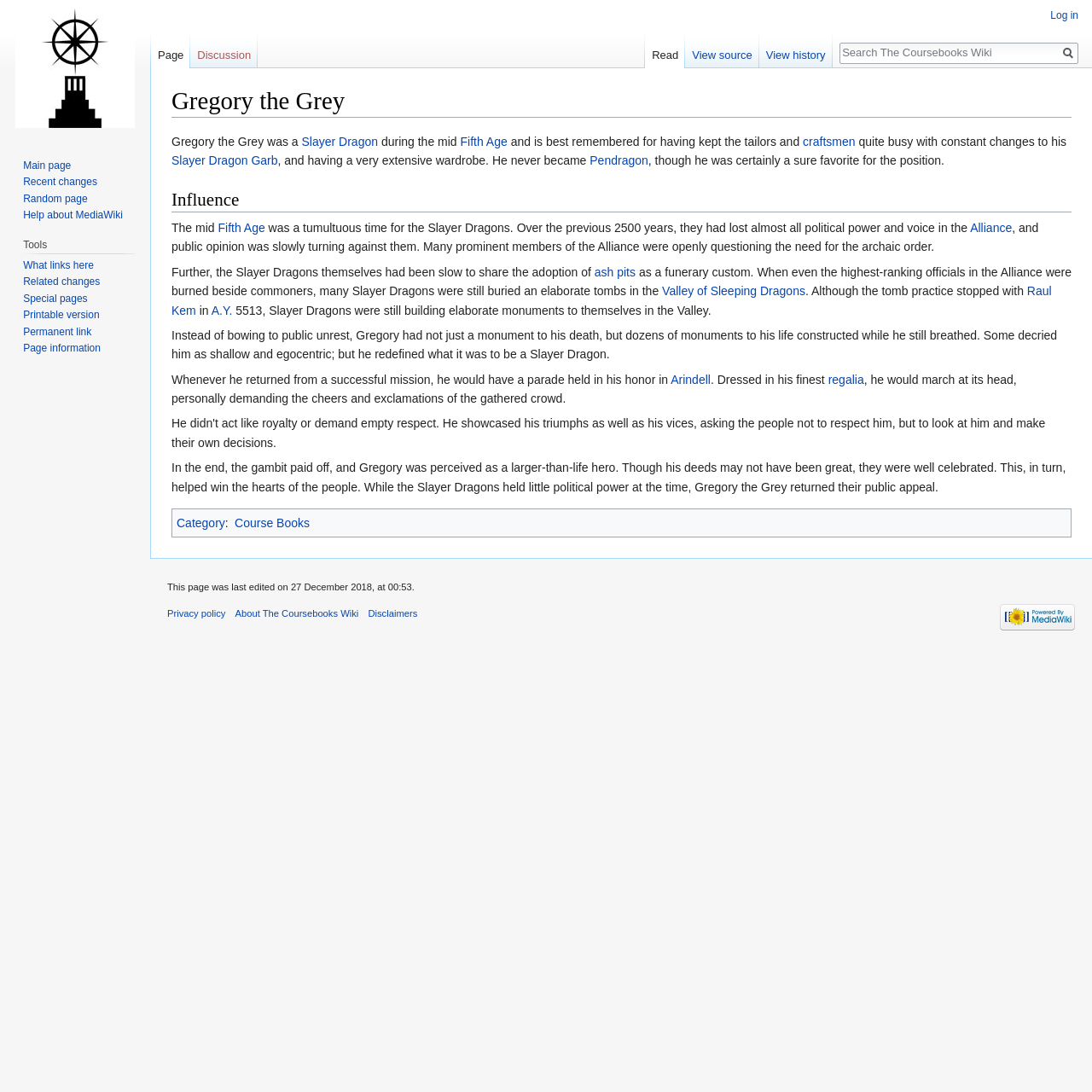Use a single word or phrase to answer this question: 
What was Gregory the Grey's attitude towards his death?

He had monuments built